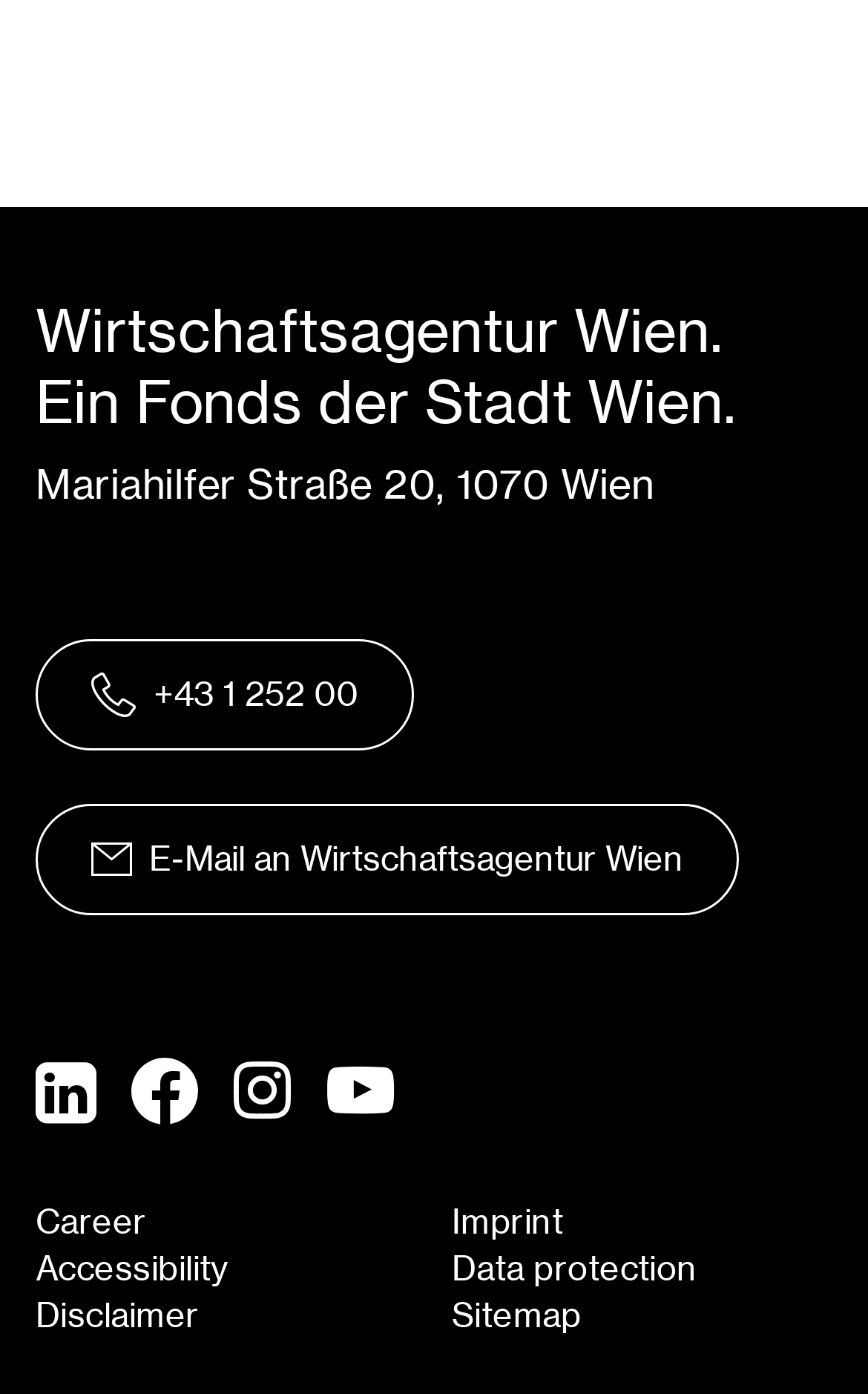What social media platforms does the organization have?
Give a comprehensive and detailed explanation for the question.

The social media platforms of the organization can be found in the link elements with the text 'LinkedIn', 'Facebook', 'Instagram', and 'YouTube' at the bottom of the page.